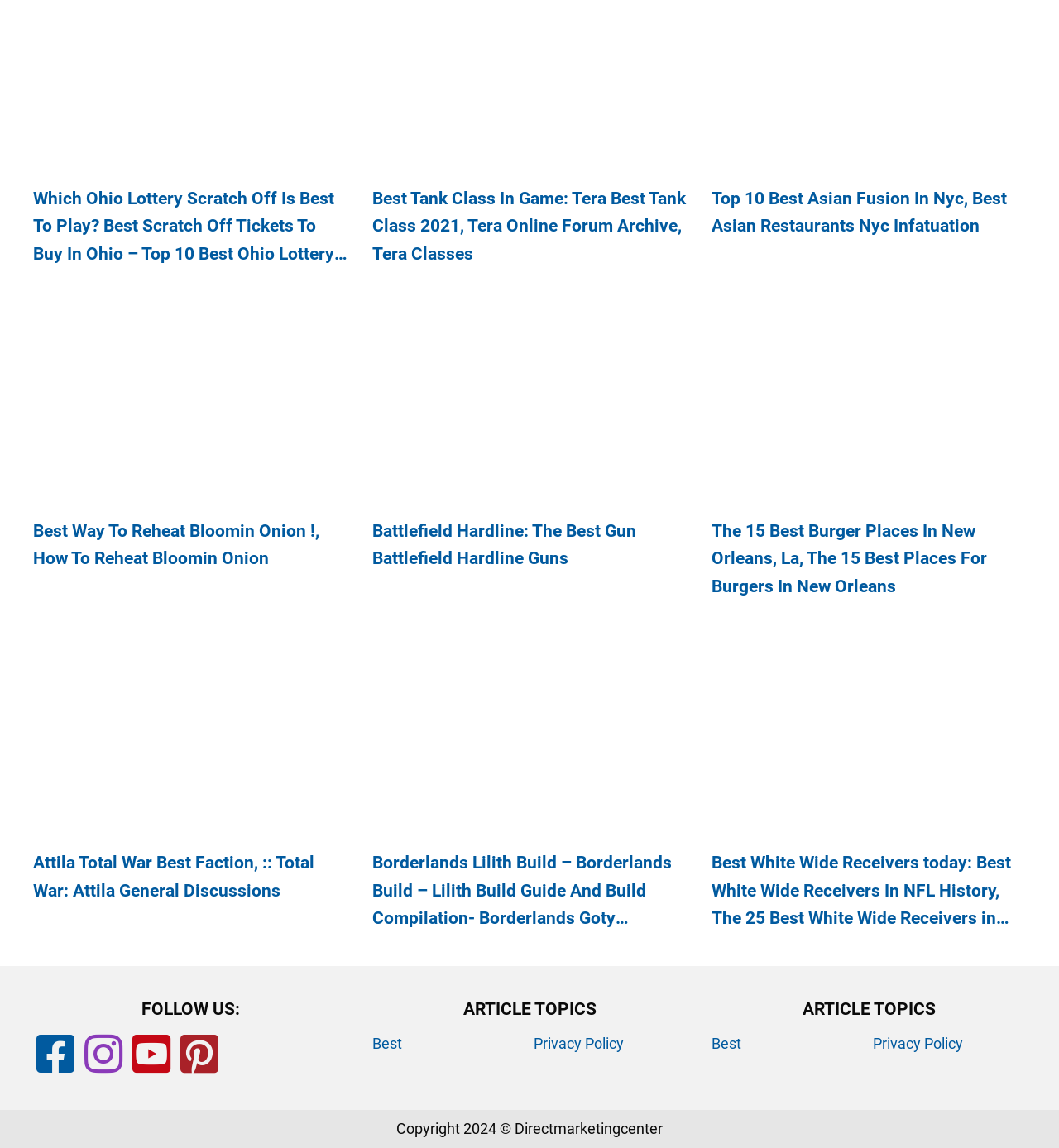Please pinpoint the bounding box coordinates for the region I should click to adhere to this instruction: "Follow the website on social media".

[0.034, 0.921, 0.073, 0.935]